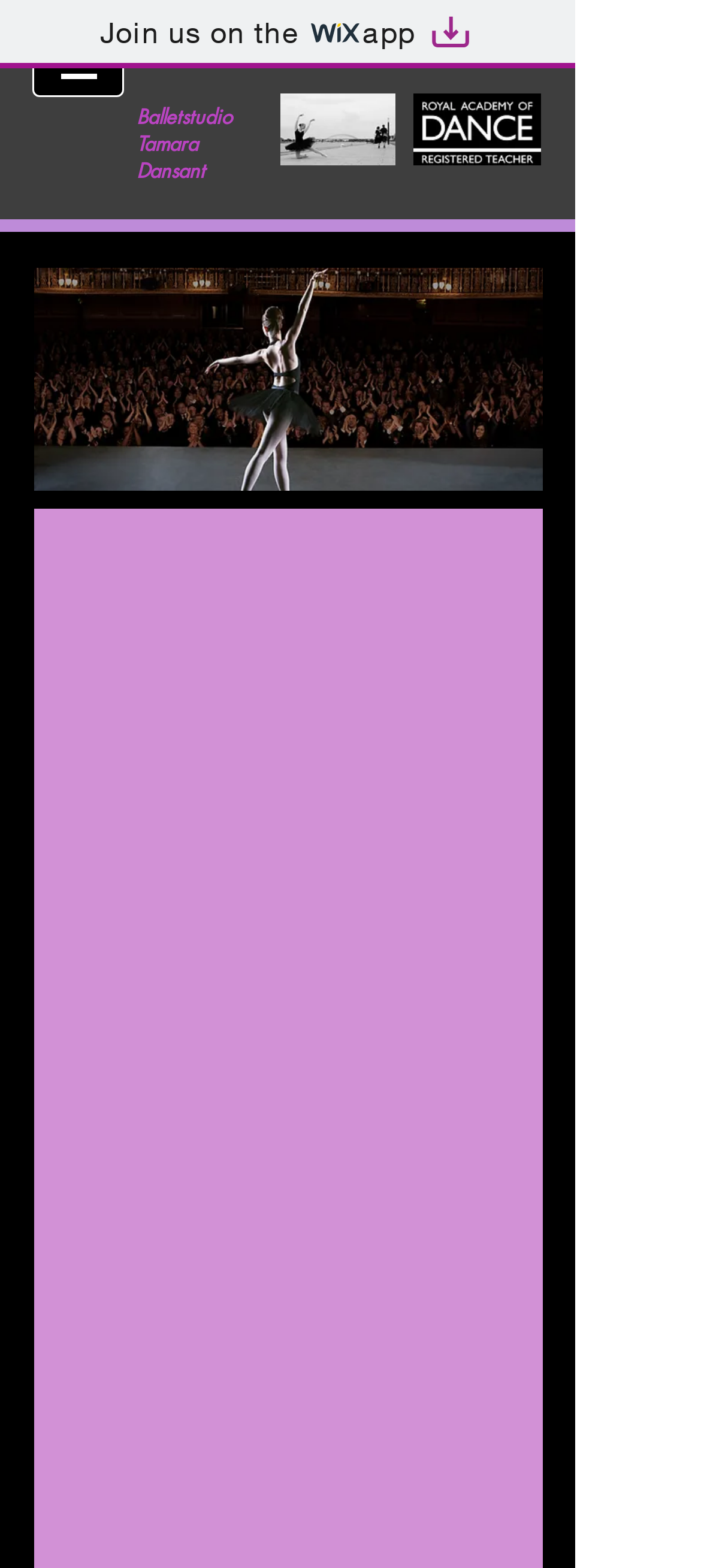What is the purpose of the 'Join us on the wix app' link?
Refer to the screenshot and deliver a thorough answer to the question presented.

The link 'Join us on the wix app' is located at [0.0, 0.0, 0.821, 0.044] and contains an image of the Wix logo, suggesting that it is a call-to-action to join the Wix app.